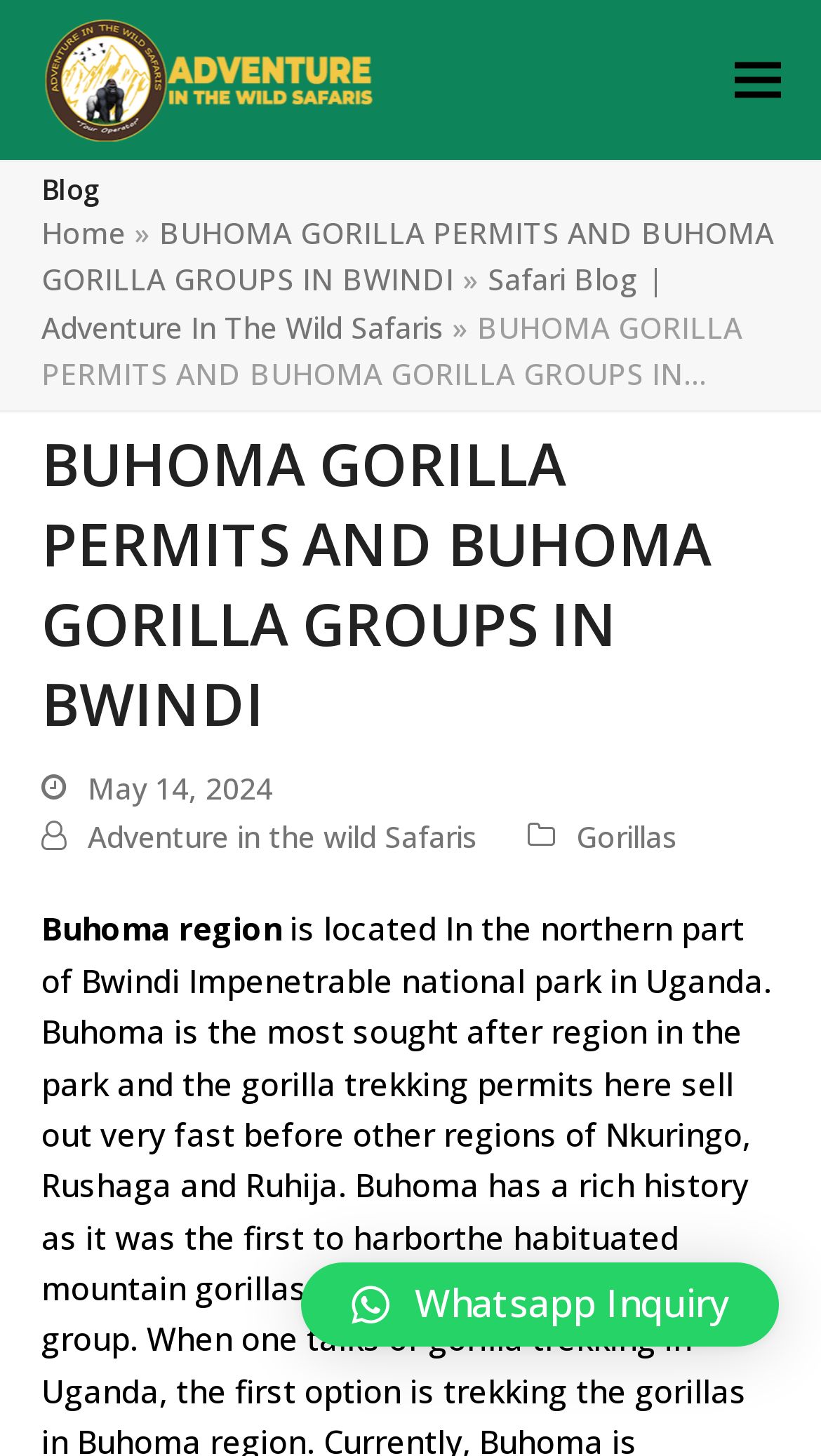Determine the bounding box coordinates of the region to click in order to accomplish the following instruction: "Toggle the mobile menu". Provide the coordinates as four float numbers between 0 and 1, specifically [left, top, right, bottom].

[0.894, 0.043, 0.95, 0.067]